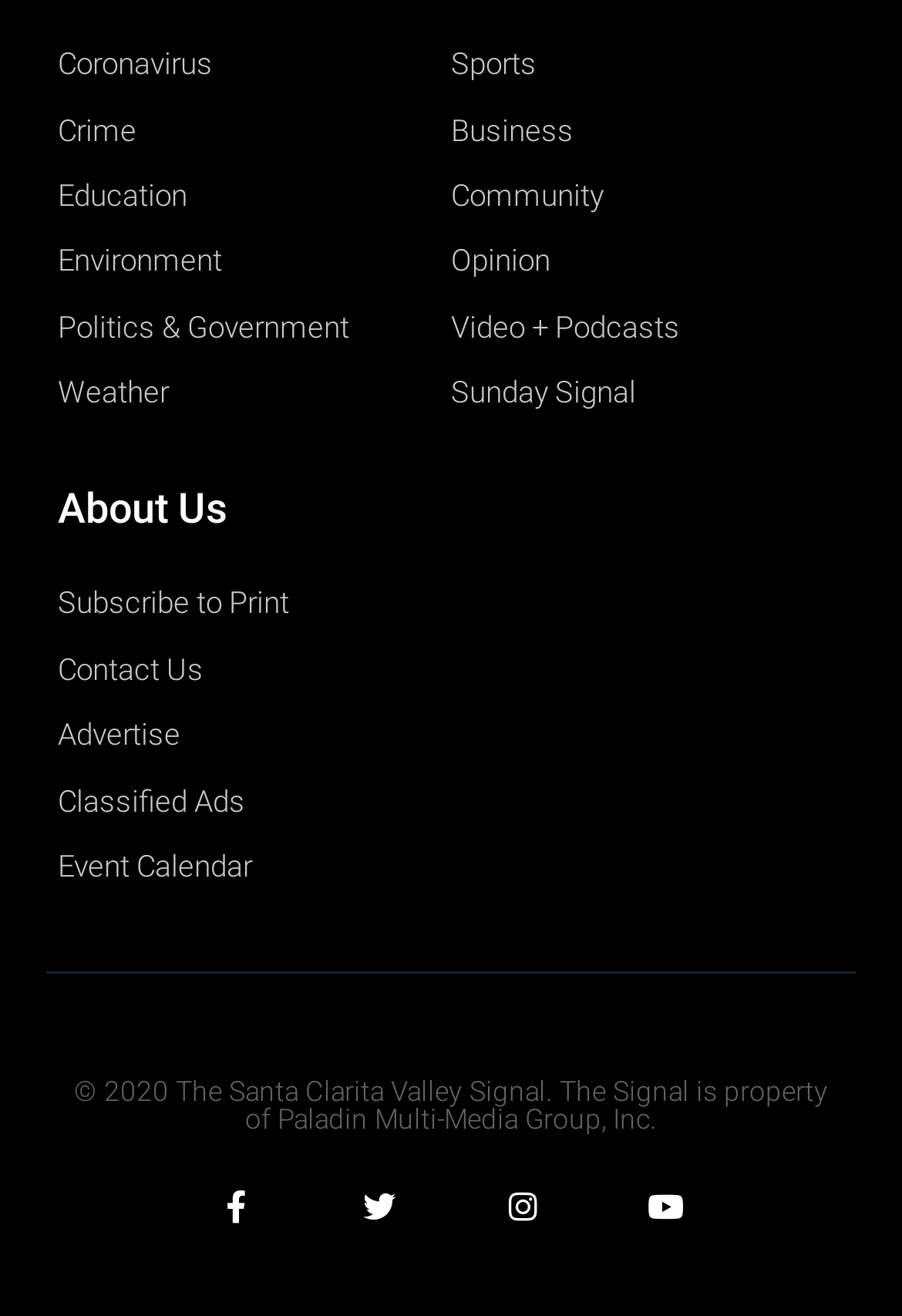Find the bounding box coordinates of the element to click in order to complete the given instruction: "Read about Education."

[0.064, 0.128, 0.5, 0.169]